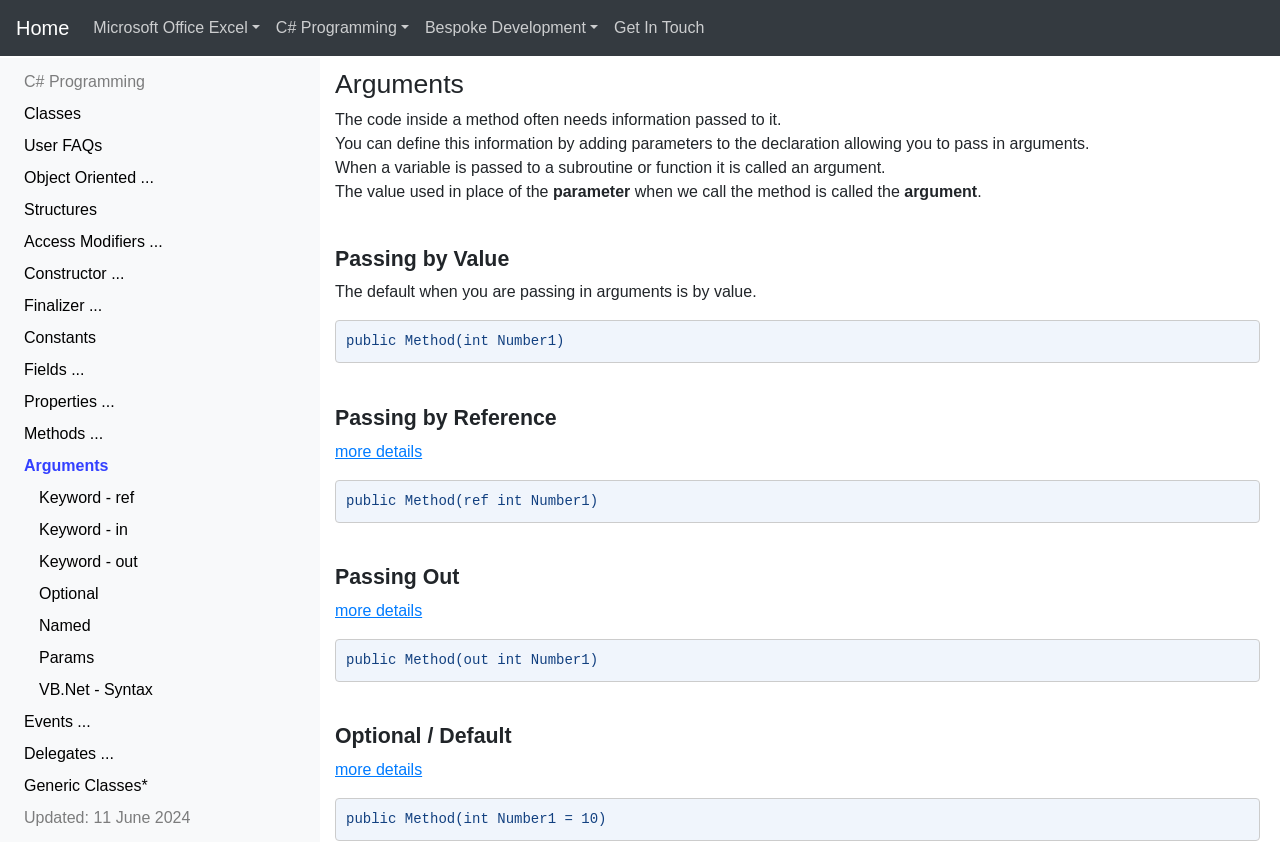Determine the coordinates of the bounding box that should be clicked to complete the instruction: "Learn about C# Programming". The coordinates should be represented by four float numbers between 0 and 1: [left, top, right, bottom].

[0.209, 0.009, 0.326, 0.057]